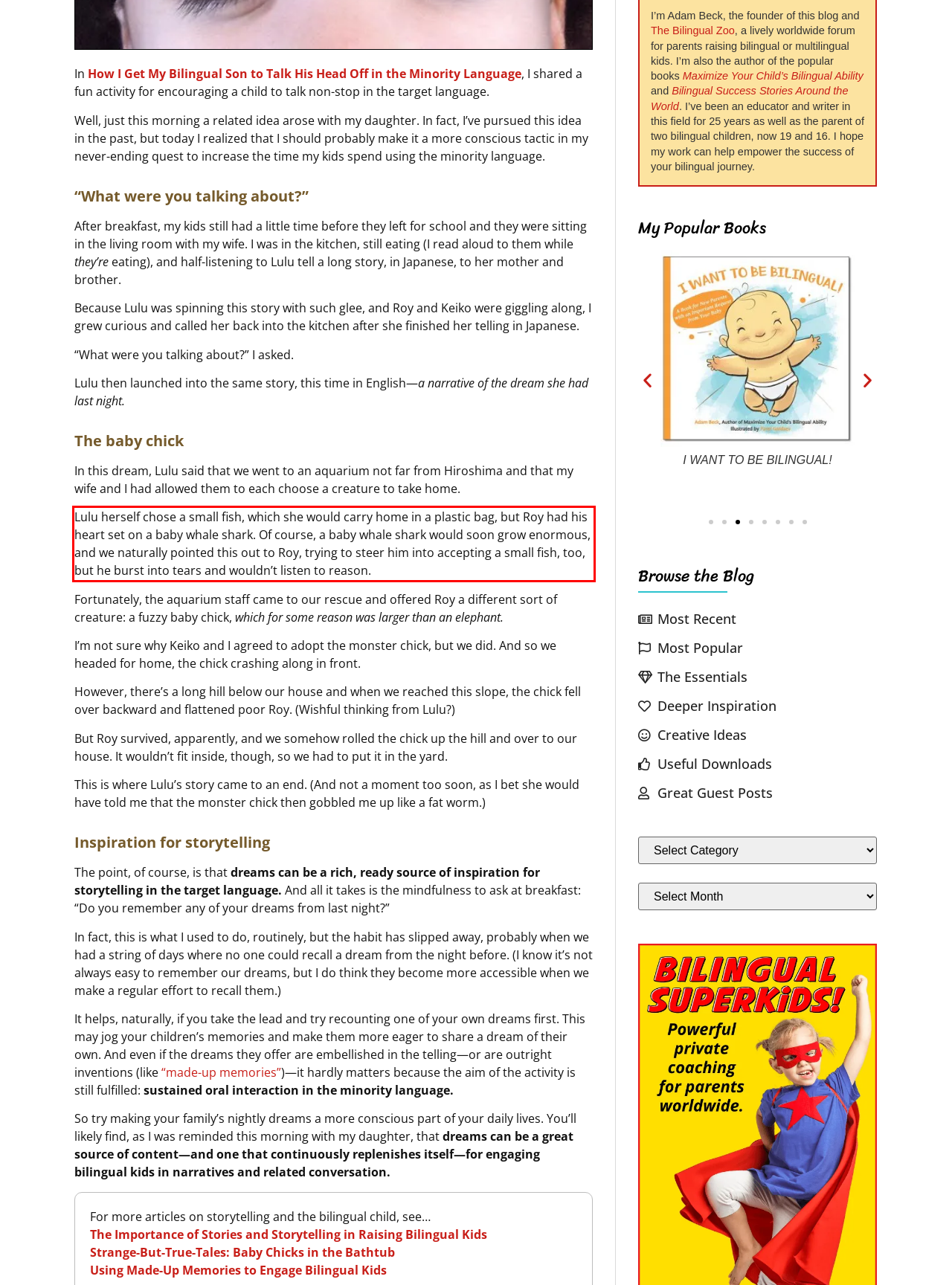Look at the webpage screenshot and recognize the text inside the red bounding box.

Lulu herself chose a small fish, which she would carry home in a plastic bag, but Roy had his heart set on a baby whale shark. Of course, a baby whale shark would soon grow enormous, and we naturally pointed this out to Roy, trying to steer him into accepting a small fish, too, but he burst into tears and wouldn’t listen to reason.